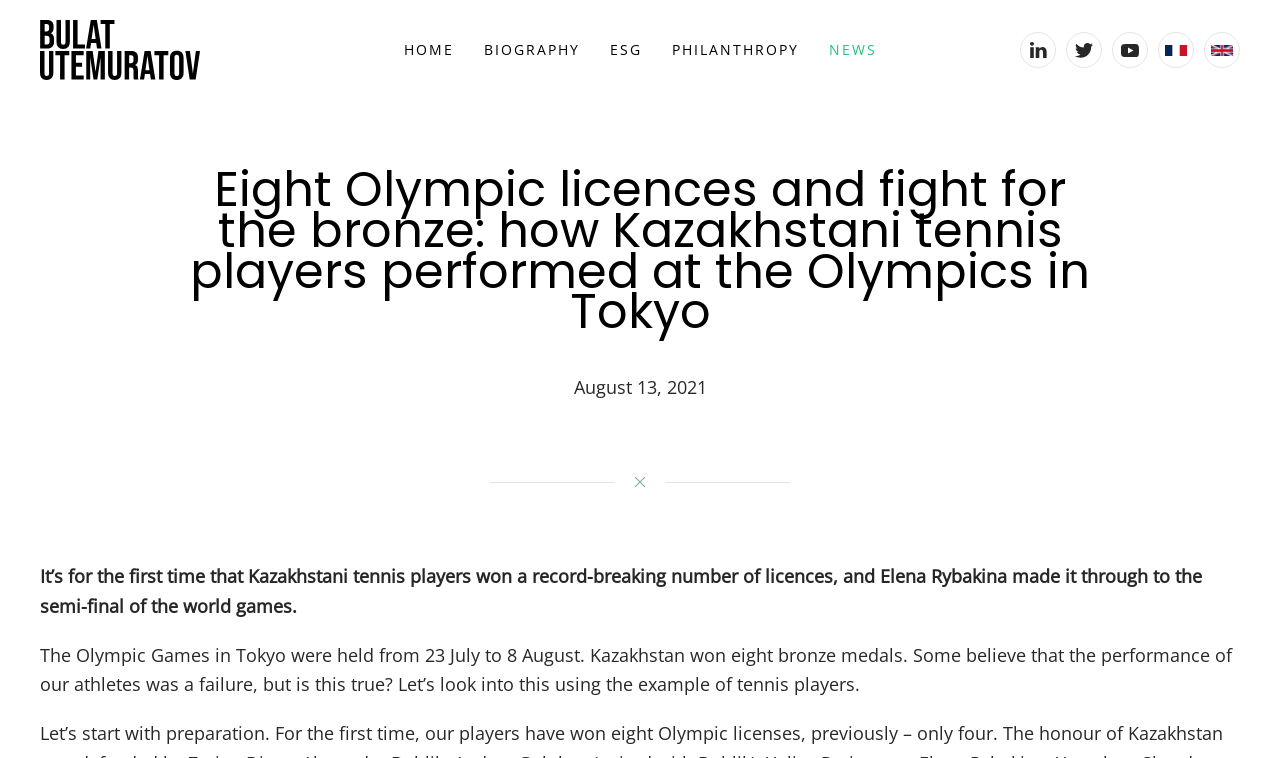What is the name of the Kazakhstani tennis player mentioned in the article?
Please provide a single word or phrase based on the screenshot.

Elena Rybakina